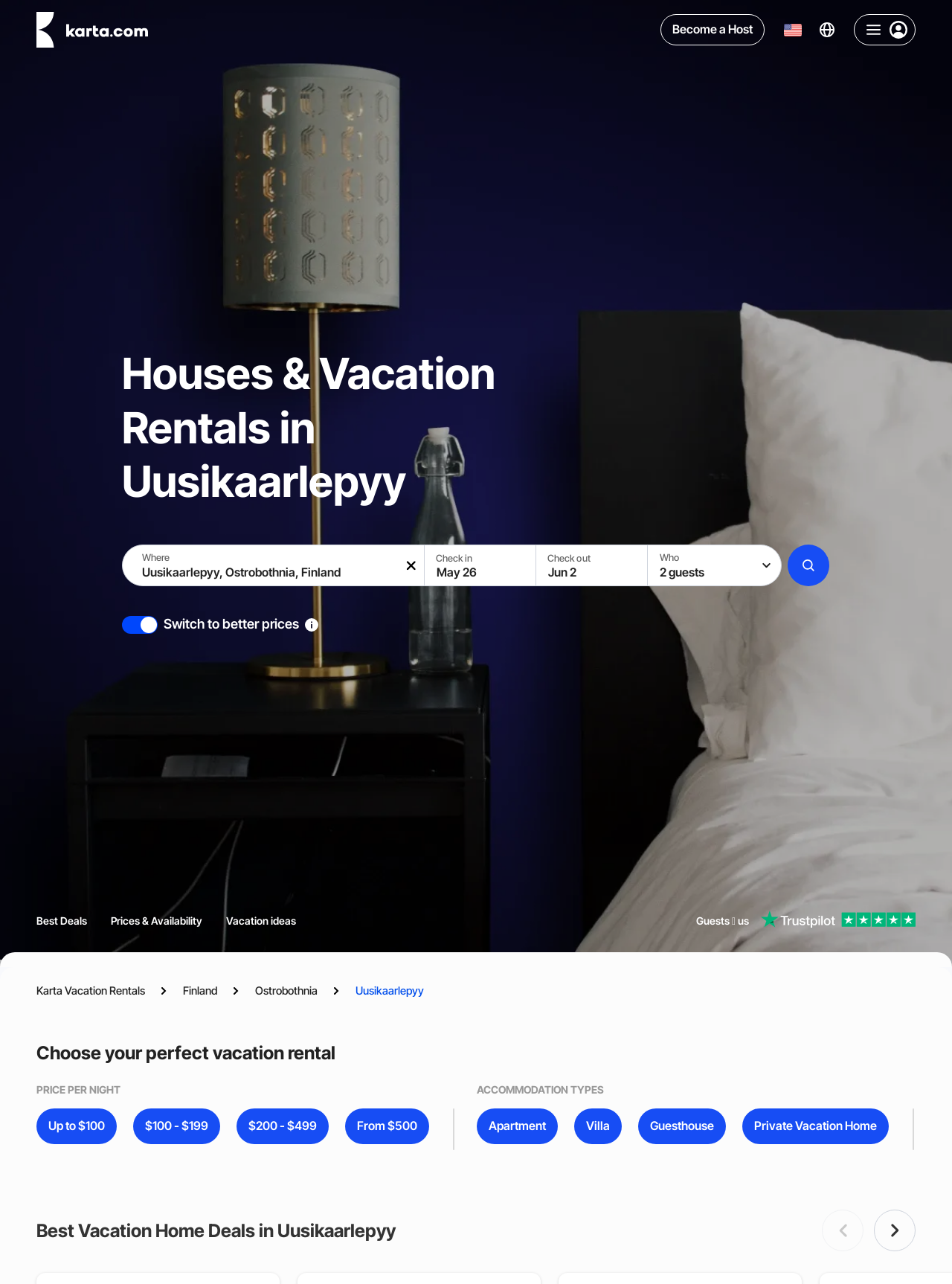Given the description of the UI element: "Up to $100", predict the bounding box coordinates in the form of [left, top, right, bottom], with each value being a float between 0 and 1.

[0.038, 0.863, 0.123, 0.891]